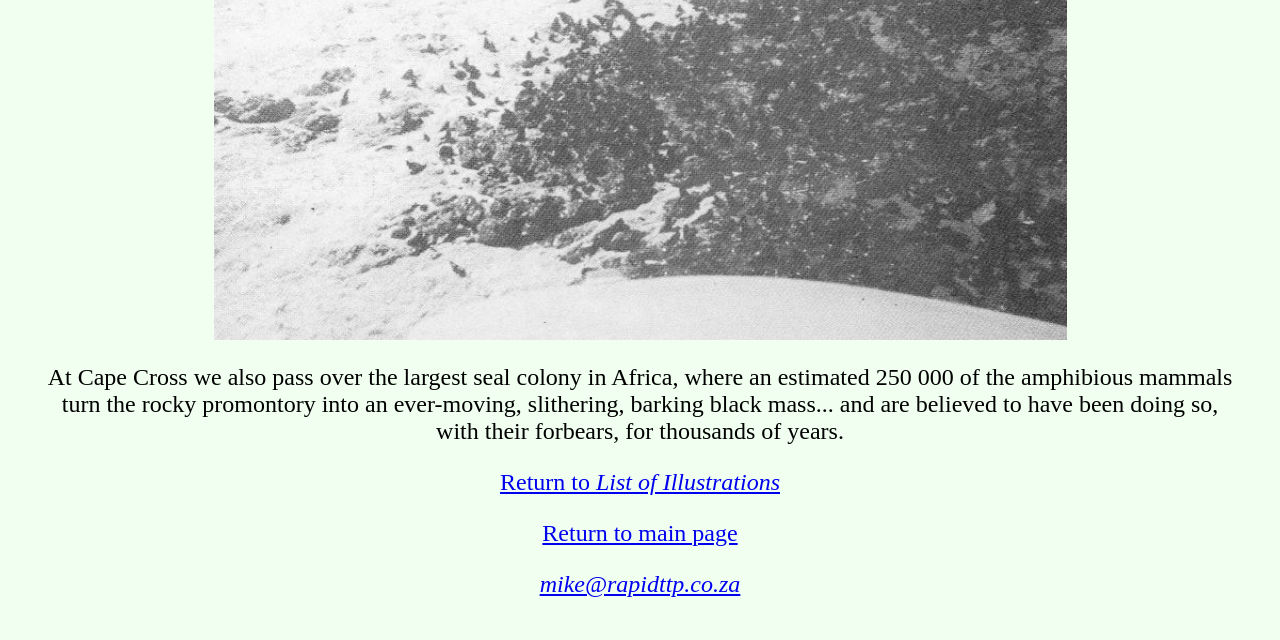Identify the bounding box coordinates for the UI element described by the following text: "Return to main page". Provide the coordinates as four float numbers between 0 and 1, in the format [left, top, right, bottom].

[0.424, 0.812, 0.576, 0.853]